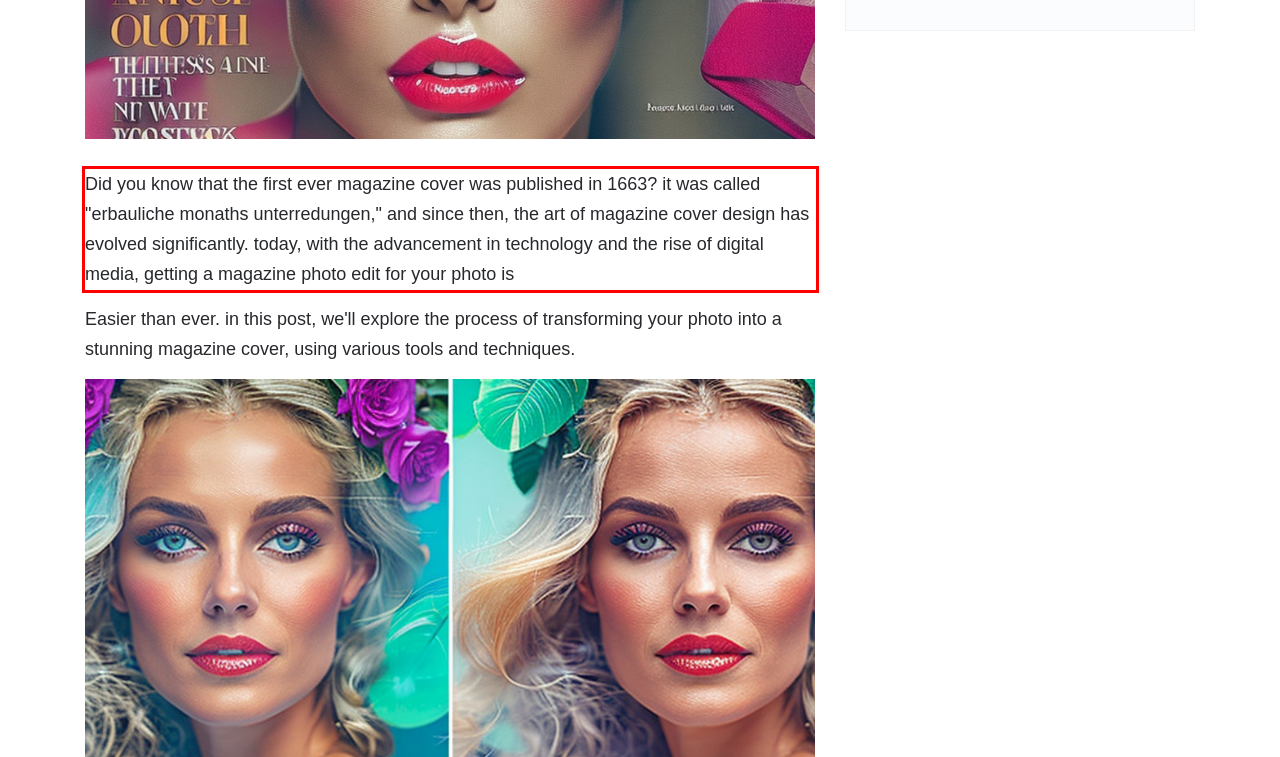Please recognize and transcribe the text located inside the red bounding box in the webpage image.

Did you know that the first ever magazine cover was published in 1663? it was called "erbauliche monaths unterredungen," and since then, the art of magazine cover design has evolved significantly. today, with the advancement in technology and the rise of digital media, getting a magazine photo edit for your photo is